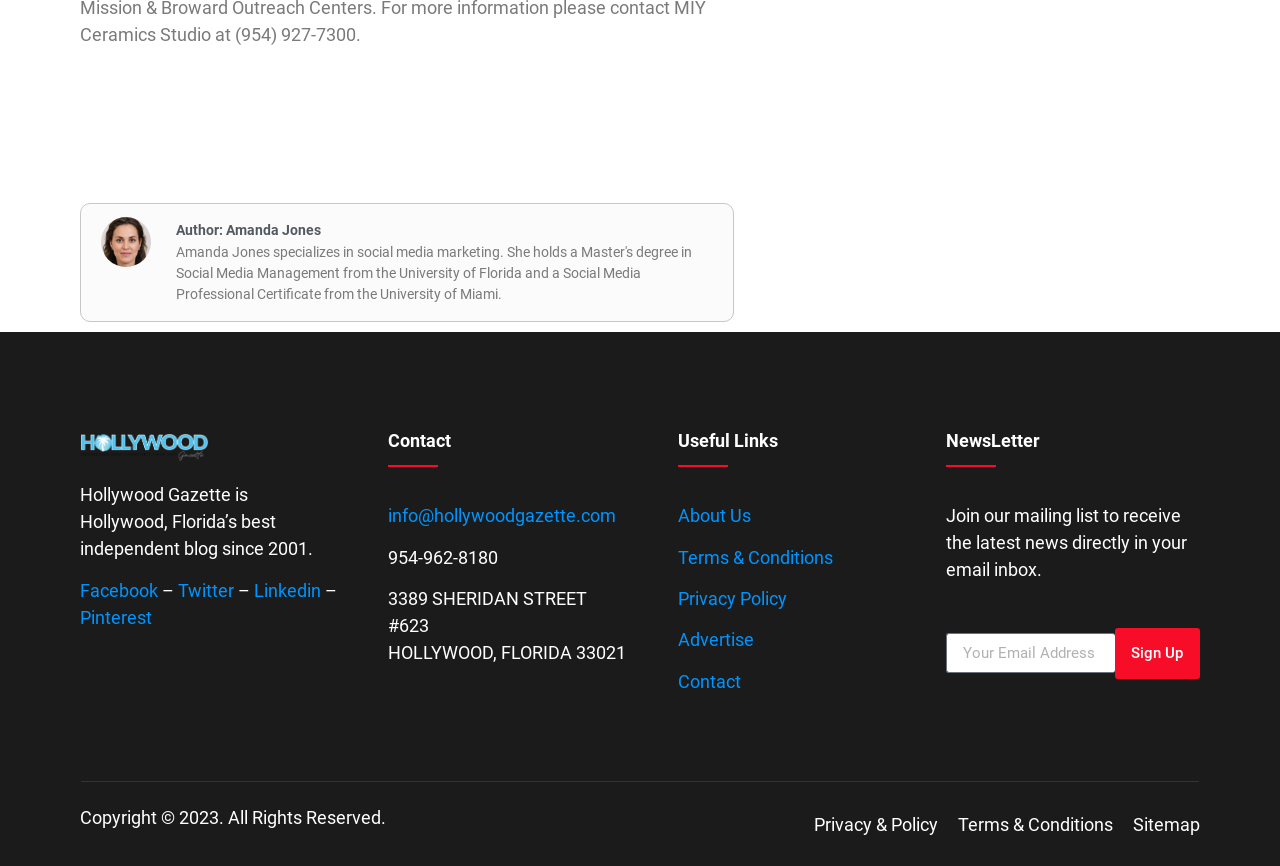Locate the bounding box coordinates of the area to click to fulfill this instruction: "Sign up for newsletter". The bounding box should be presented as four float numbers between 0 and 1, in the order [left, top, right, bottom].

[0.871, 0.725, 0.937, 0.784]